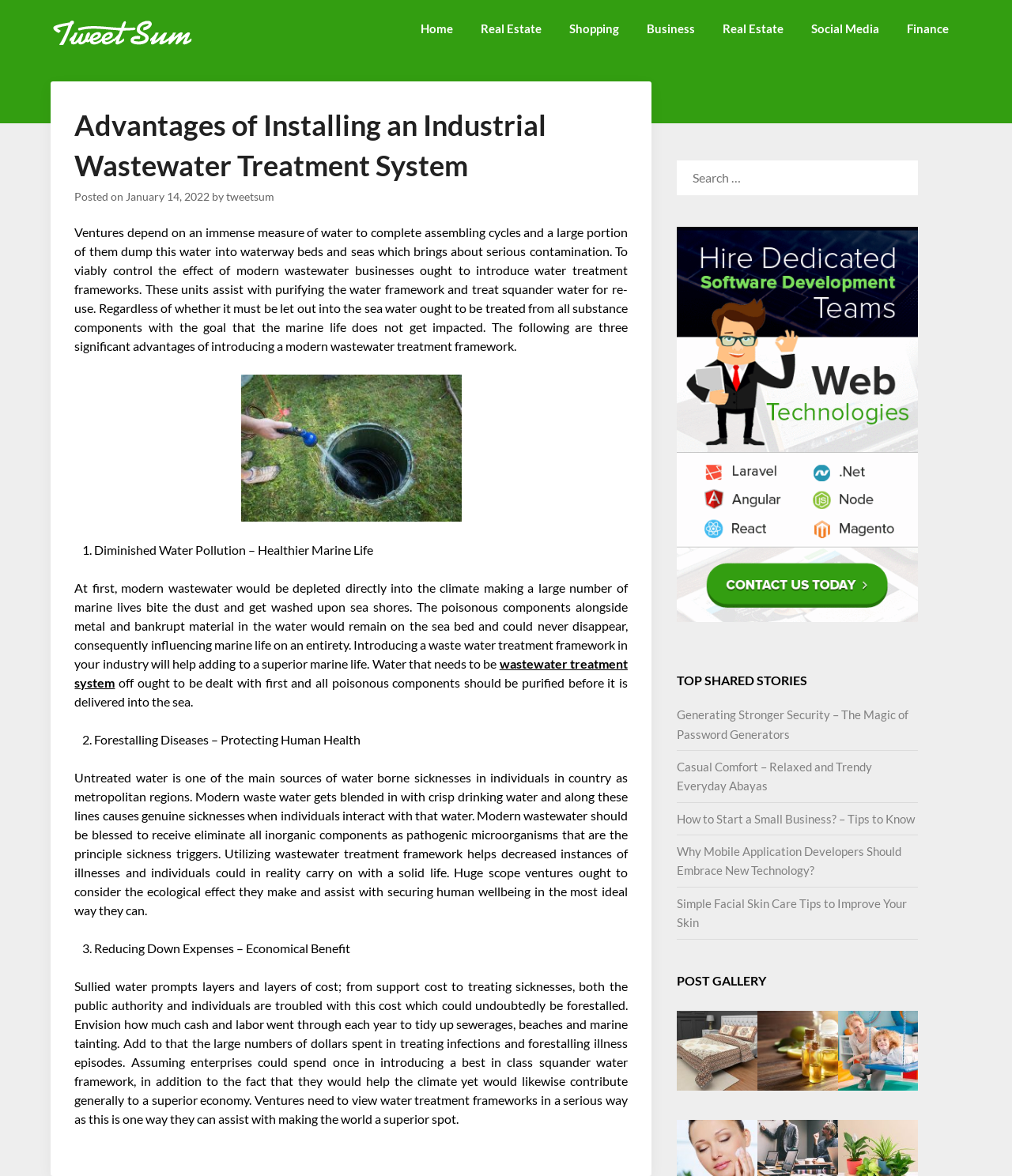Provide an in-depth caption for the contents of the webpage.

This webpage is about the advantages of installing an industrial wastewater treatment system. At the top, there is a navigation menu with links to "Home", "Real Estate", "Shopping", "Business", "Social Media", and "Finance". Below the navigation menu, there is a main article section with a heading that reads "Advantages of Installing an Industrial Wastewater Treatment System". The article is divided into three sections, each highlighting a significant advantage of installing such a system.

The first section discusses the reduction of water pollution and its impact on marine life. There is an image of a septic system in this section. The text explains how untreated wastewater can harm marine life and how a wastewater treatment system can help mitigate this issue.

The second section talks about preventing diseases and protecting human health. It explains how untreated wastewater can cause waterborne diseases and how a treatment system can eliminate pathogenic microorganisms, reducing the incidence of diseases.

The third section discusses the economical benefits of installing a wastewater treatment system, including reducing costs associated with cleaning up pollution and treating diseases.

On the right side of the page, there is a search bar with a label "SEARCH FOR:". Below the search bar, there are several links to popular stories, including "Generating Stronger Security – The Magic of Password Generators", "Casual Comfort – Relaxed and Trendy Everyday Abayas", and "How to Start a Small Business? – Tips to Know".

Further down the page, there is a section labeled "POST GALLERY" with three figures, each containing an image and a link to a related post. The images are of "Double Bed Sheets", "cbd oil canada", and "Occupational Therapy".